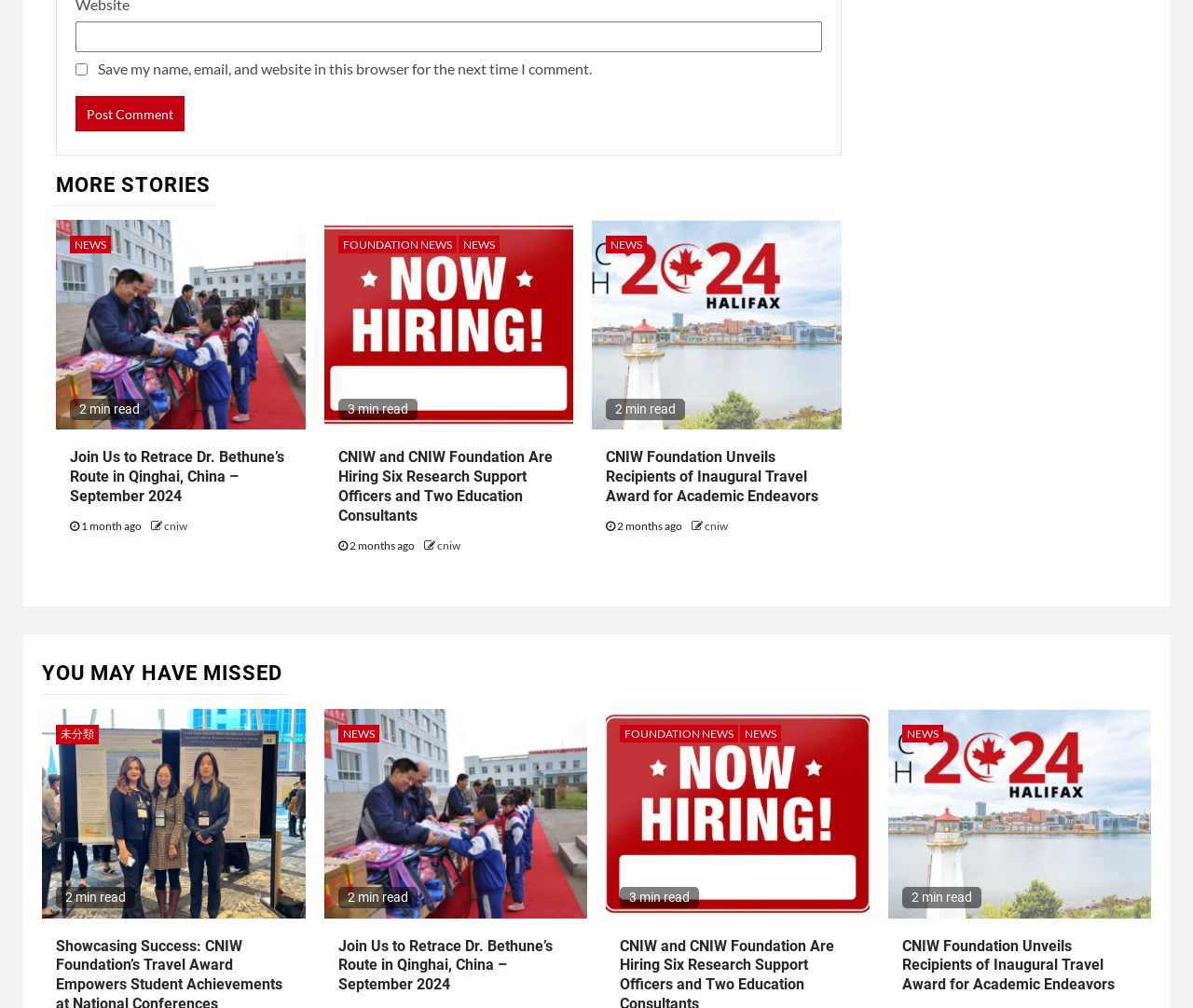What is the name of the organization mentioned in the article 'Join Us to Retrace Dr. Bethune’s Route in Qinghai, China – September 2024'?
Give a one-word or short-phrase answer derived from the screenshot.

CNIW